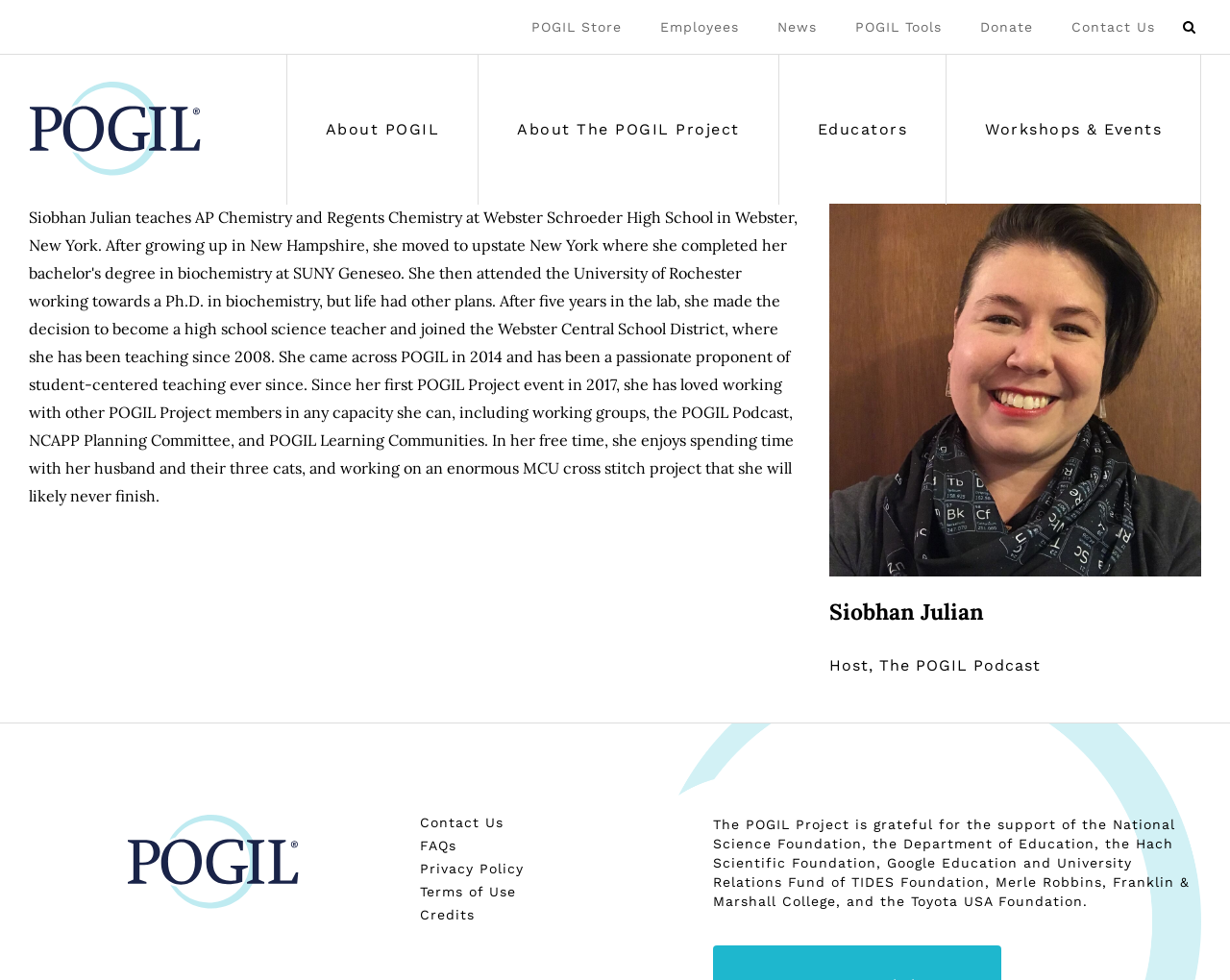What is the name of the person associated with the POGIL Podcast?
Look at the image and construct a detailed response to the question.

I found the answer by looking at the heading element that says 'Siobhan Julian' and then reading the subheading that says 'Host, The POGIL Podcast'.